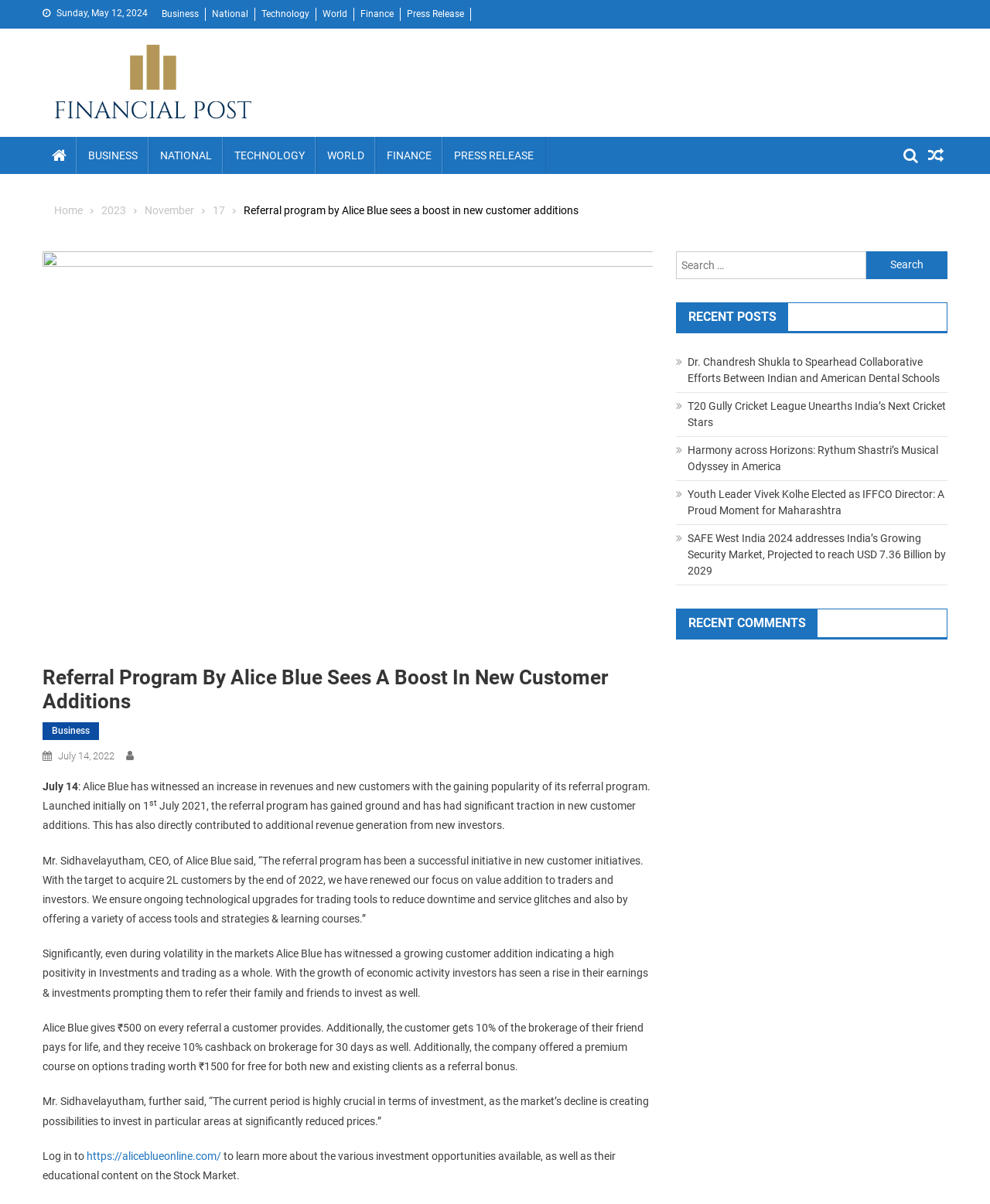Identify the bounding box coordinates of the element that should be clicked to fulfill this task: "Search for something". The coordinates should be provided as four float numbers between 0 and 1, i.e., [left, top, right, bottom].

[0.683, 0.209, 0.875, 0.232]